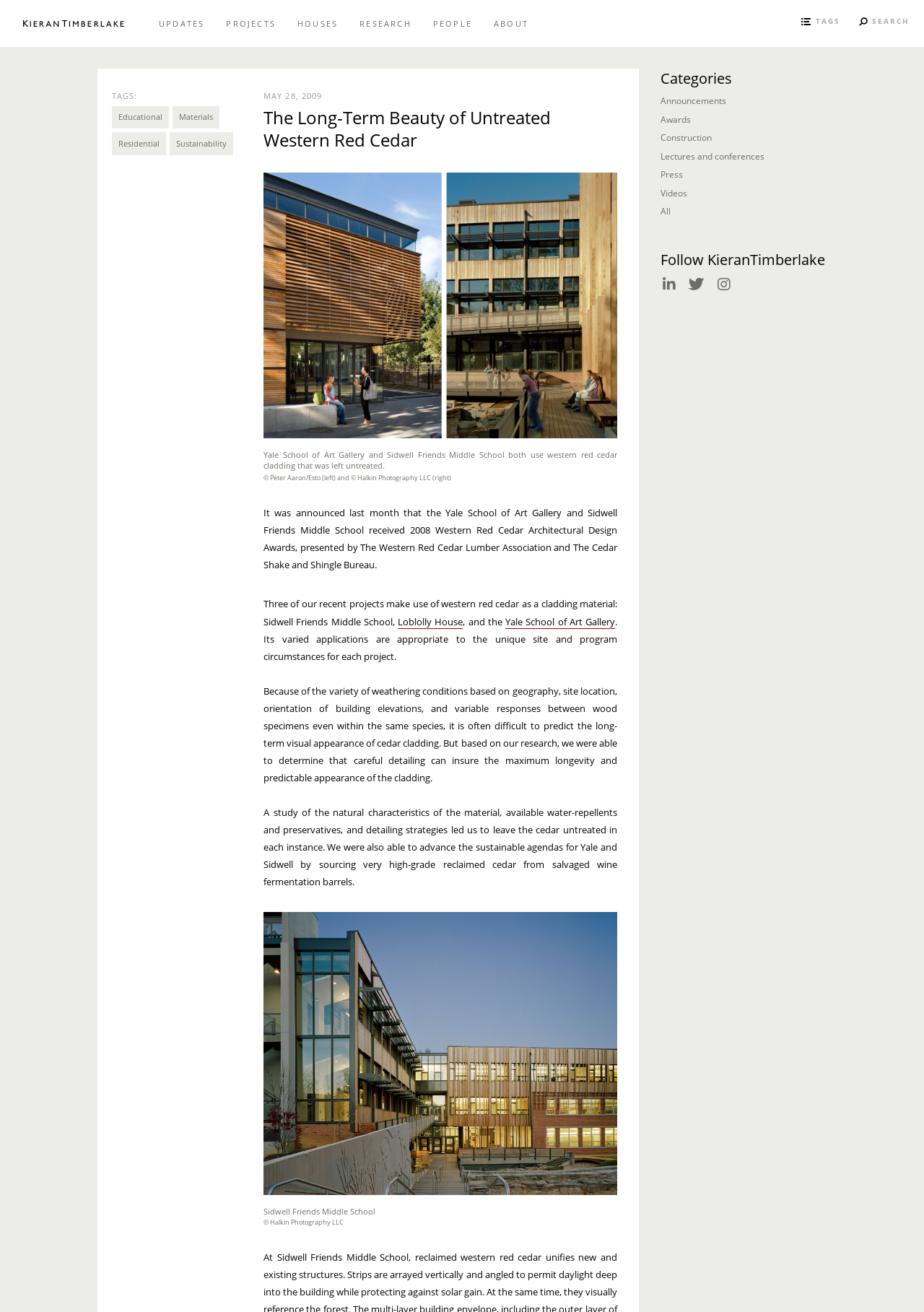Please specify the bounding box coordinates of the region to click in order to perform the following instruction: "Explore the concept of Hygge".

None